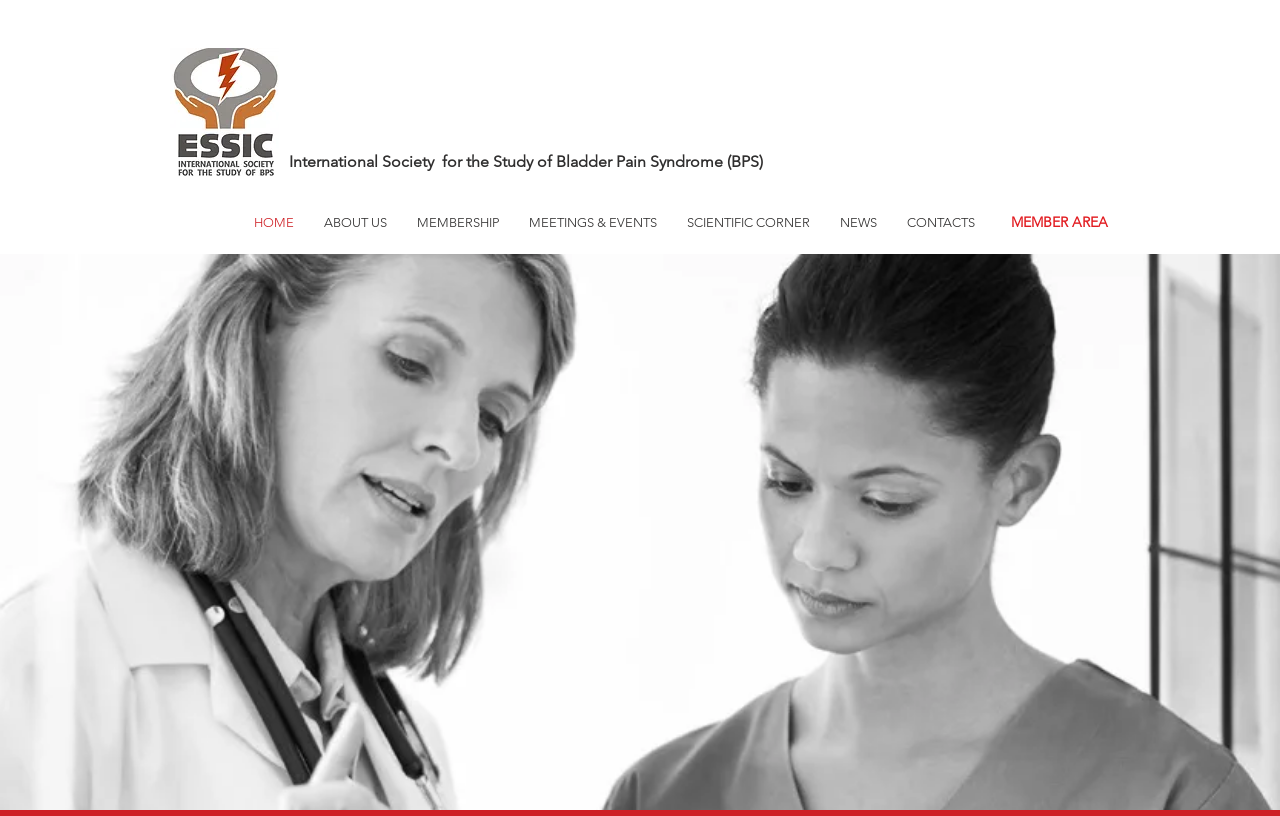Provide the bounding box coordinates of the section that needs to be clicked to accomplish the following instruction: "view the homepage."

[0.187, 0.254, 0.241, 0.293]